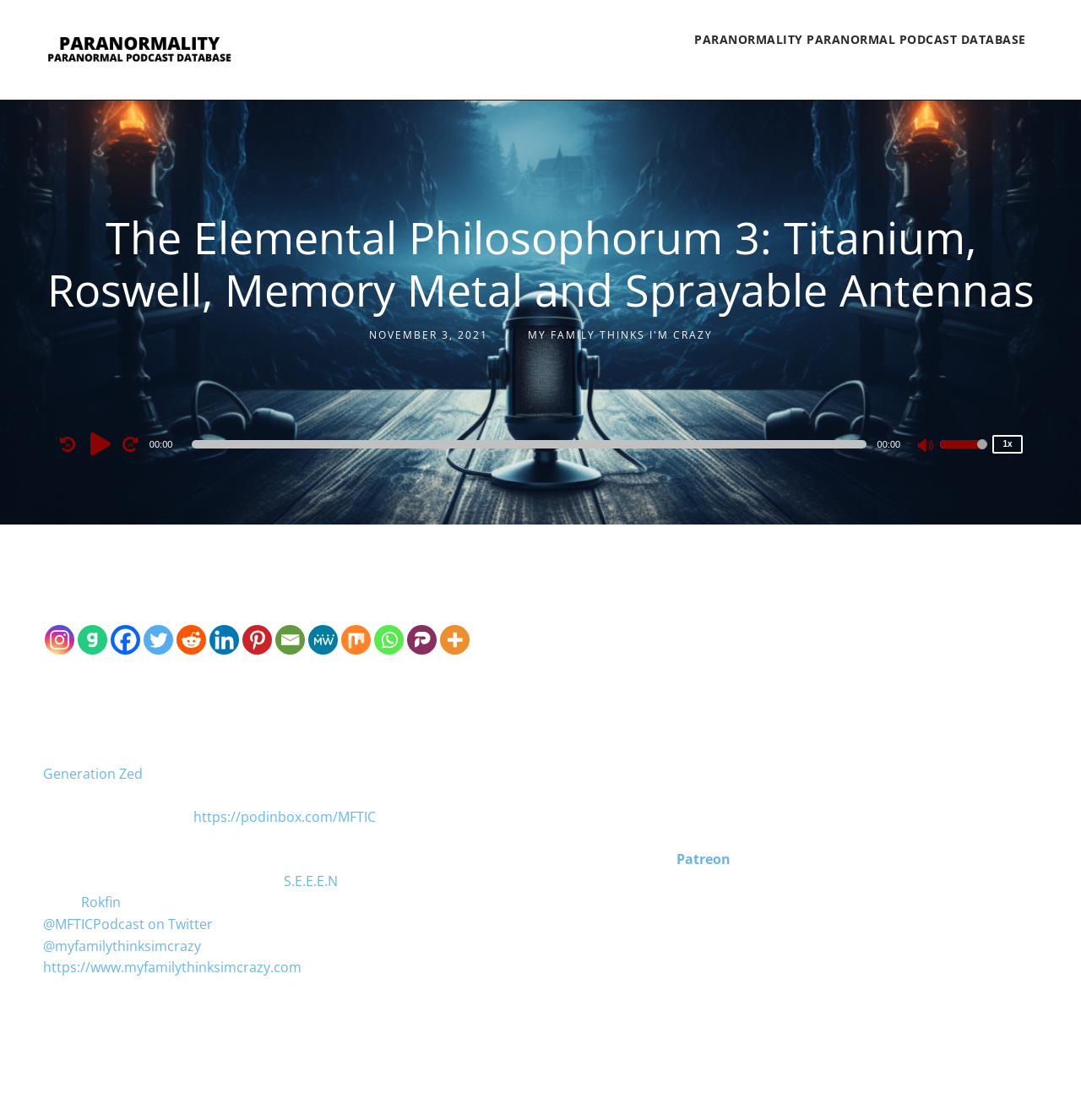Look at the image and give a detailed response to the following question: What is the current time of the audio player?

I found the answer by looking at the timer element with the text '00:00' which is likely to be the current time of the audio player.